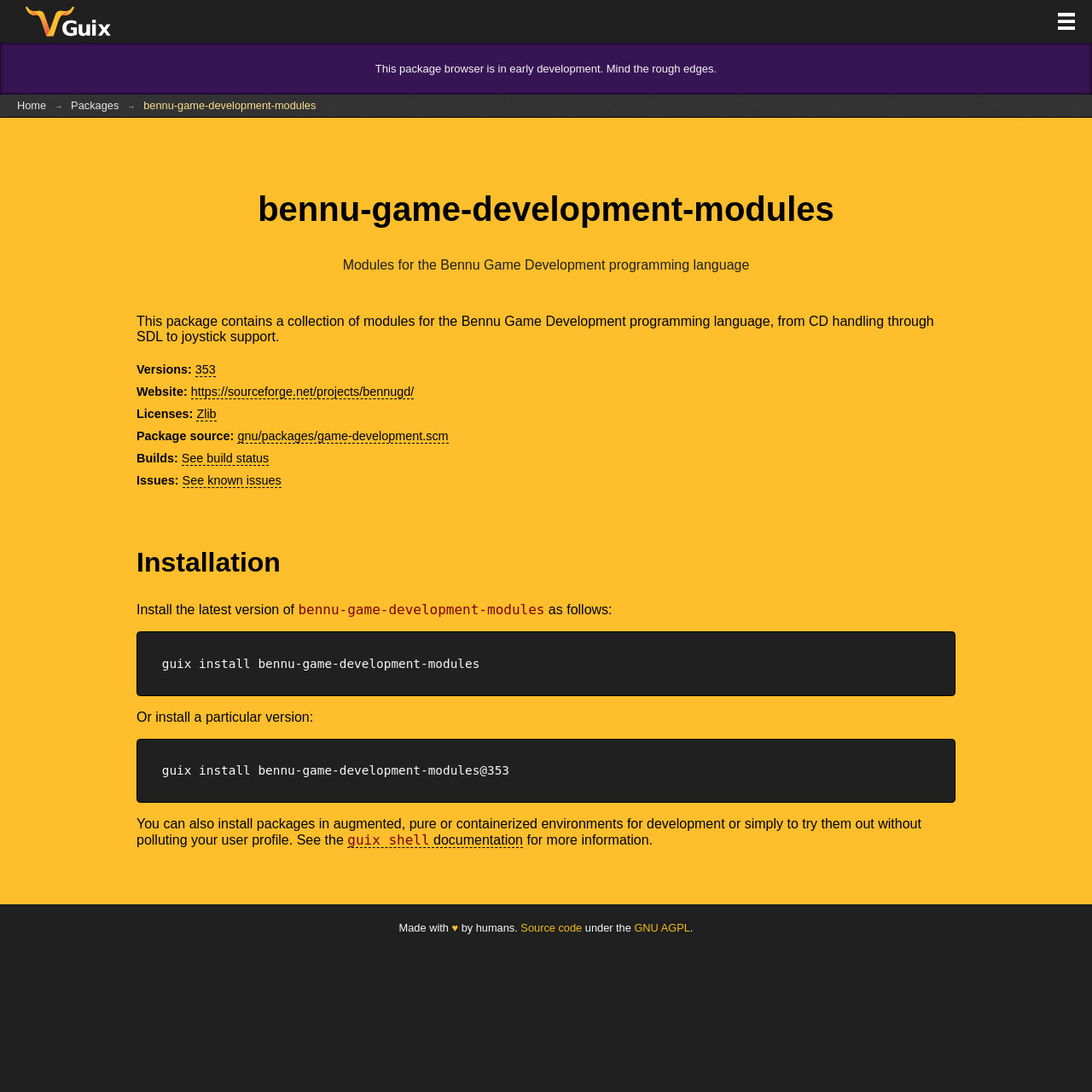Reply to the question with a brief word or phrase: What is the license of the package?

Zlib